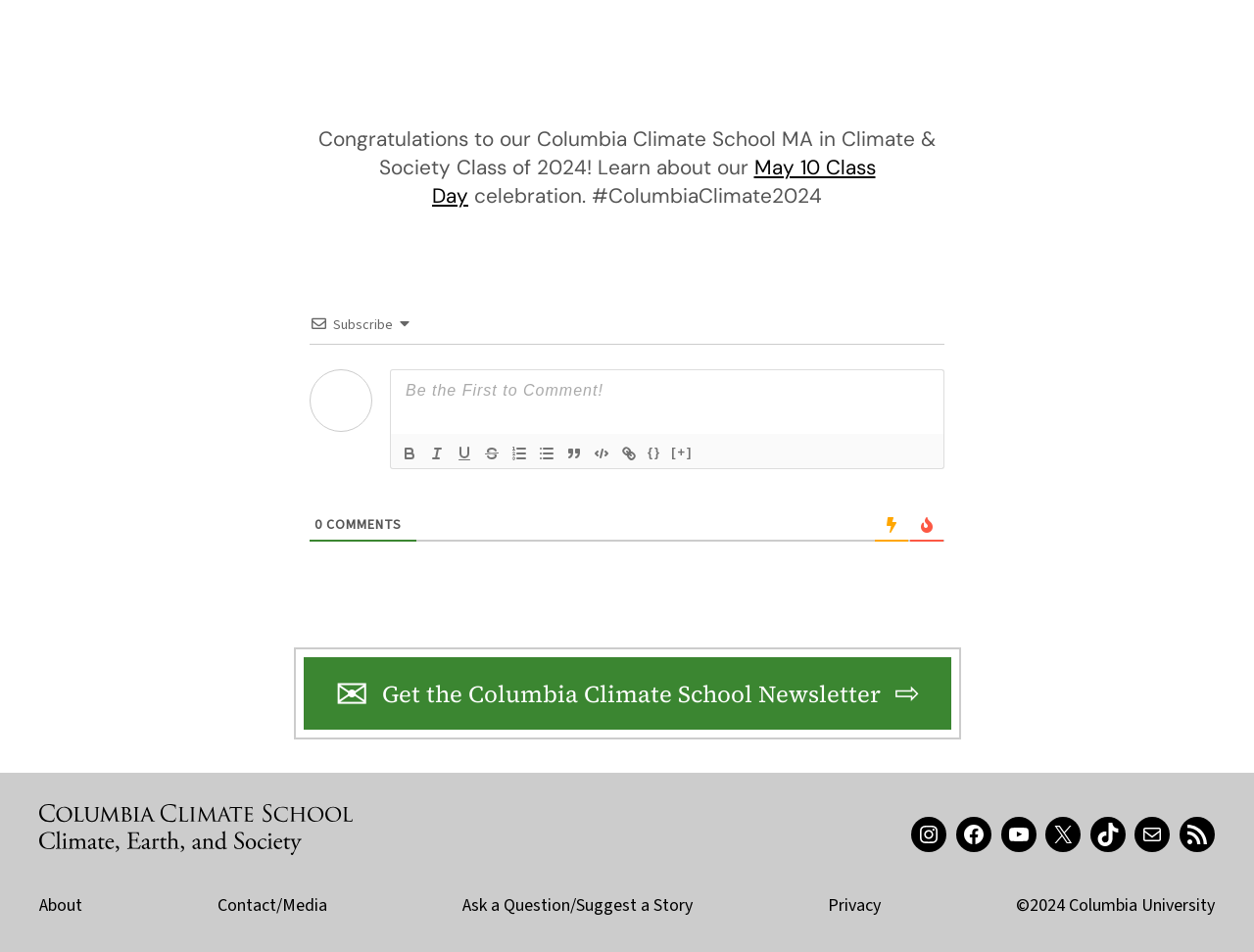What is the theme of the degree being celebrated?
By examining the image, provide a one-word or phrase answer.

Climate & Society